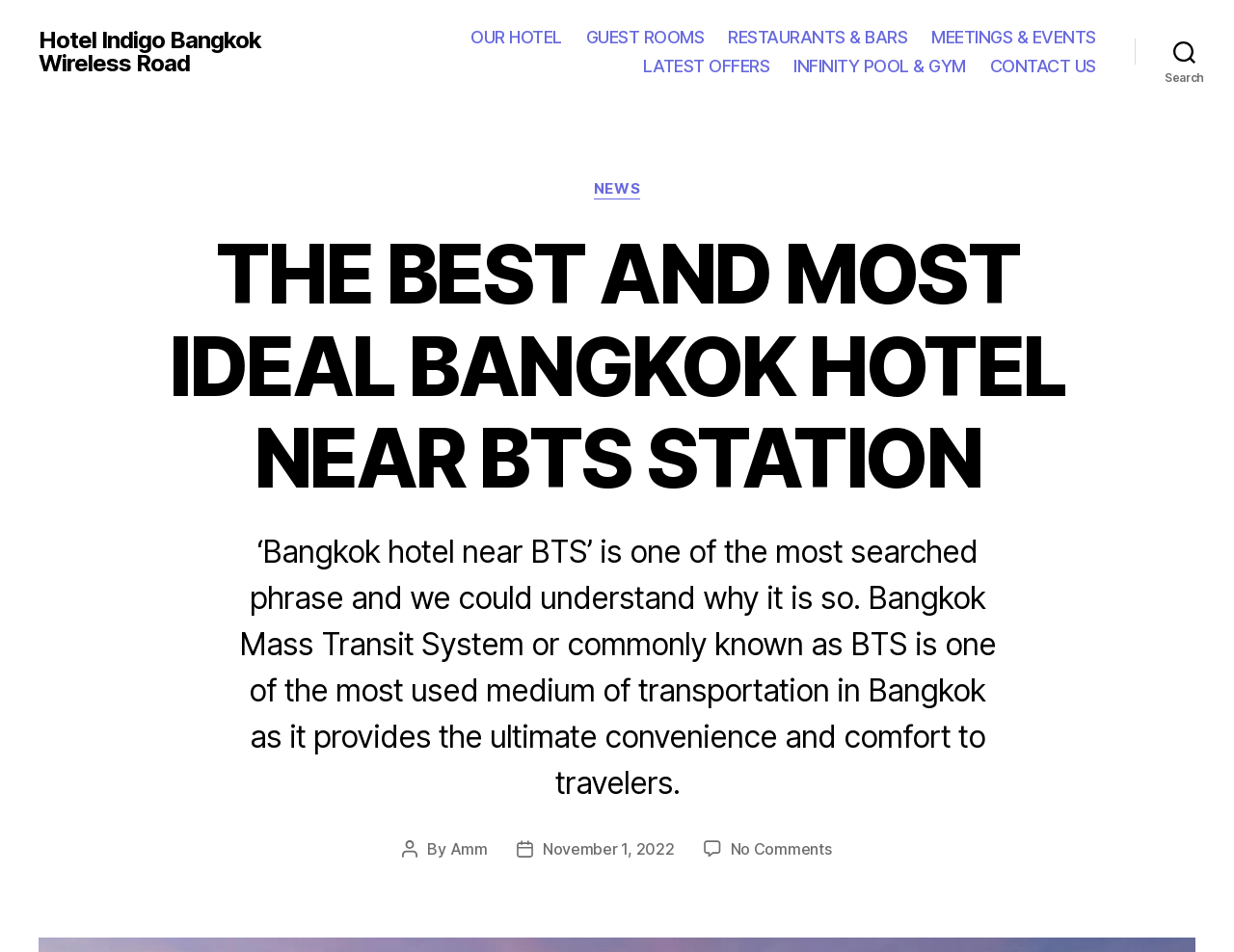Please provide a detailed answer to the question below by examining the image:
What is the name of the hotel?

The name of the hotel can be found in the link at the top of the webpage, which is 'Hotel Indigo Bangkok Wireless Road'.